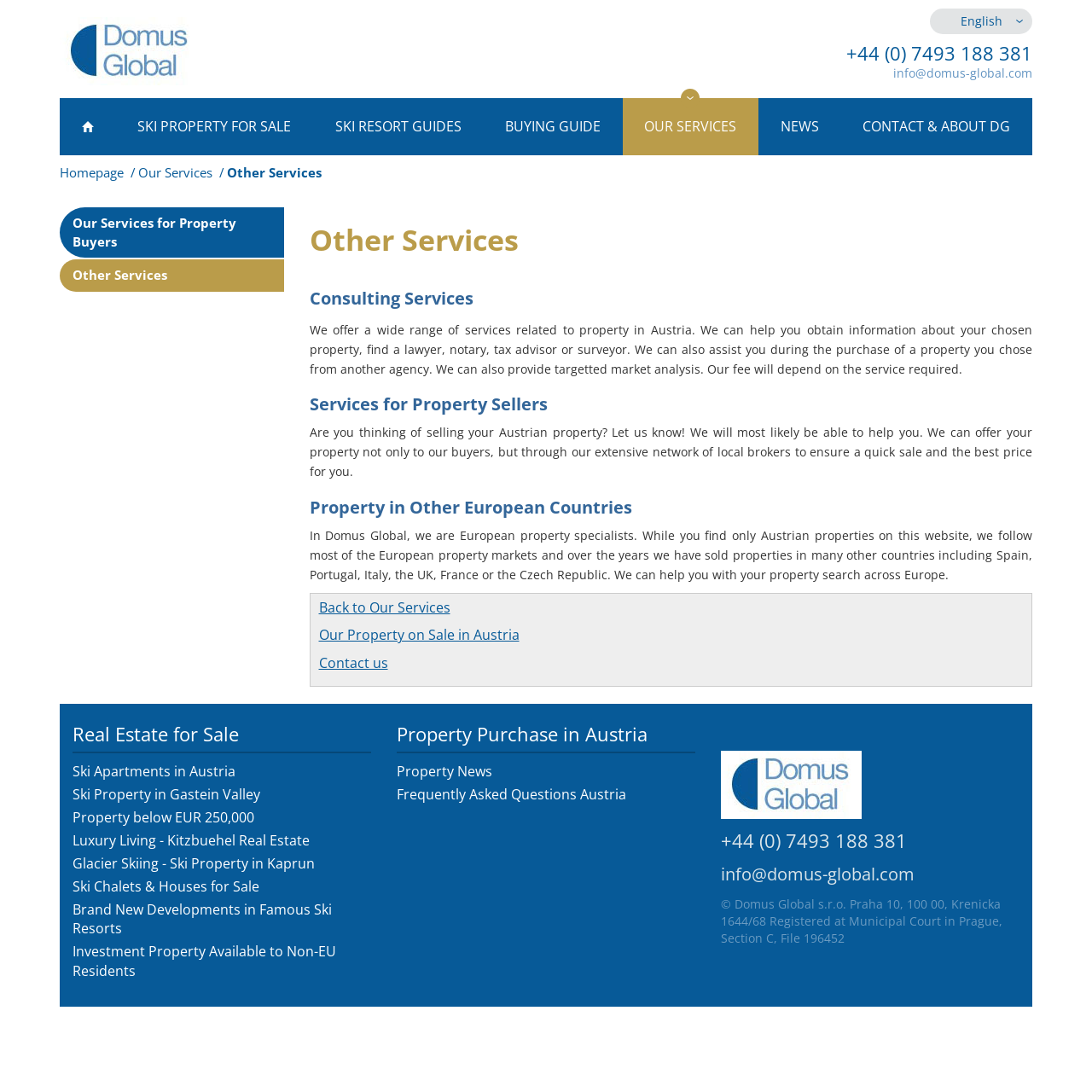Bounding box coordinates should be provided in the format (top-left x, top-left y, bottom-right x, bottom-right y) with all values between 0 and 1. Identify the bounding box for this UI element: California Tree Nut Report

None